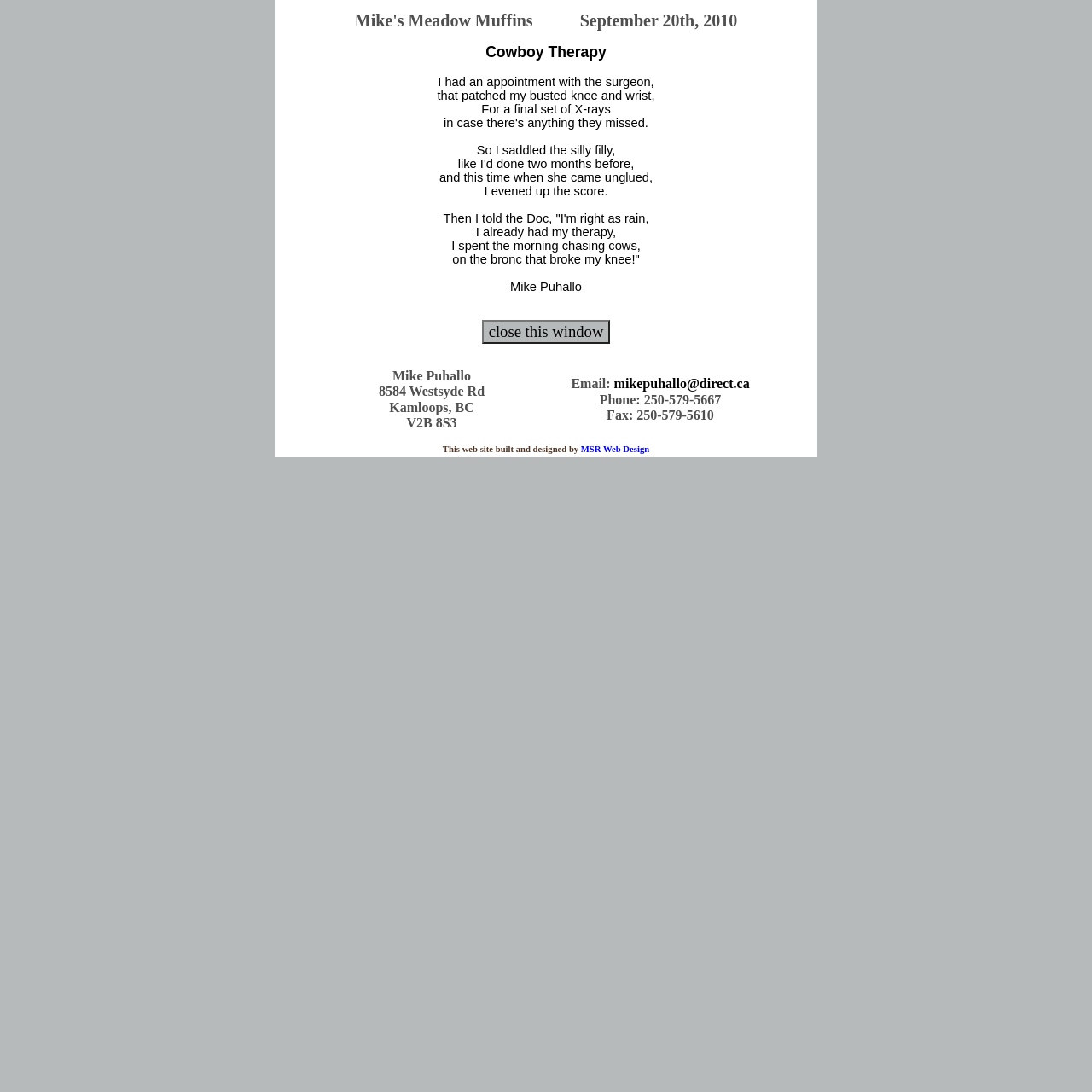Produce an extensive caption that describes everything on the webpage.

The webpage is a cowboy poet's website, featuring a weekly meadow muffin, which is a cowboy poem. At the top of the page, there is a heading that reads "Mike's Meadow Muffins" with the date "September 20th, 2010". Below the heading, there is a poem titled "Cowboy Therapy" written by Mike Puhallo. The poem is divided into several lines, each describing a part of the cowboy's experience.

To the right of the poem, there is a button labeled "close this window". Below the poem, there is a section containing the poet's contact information, including his address, email, phone number, and fax number. The email address is a clickable link.

At the bottom of the page, there is a credit line that reads "This web site built and designed by MSR Web Design", with the company name being a clickable link.